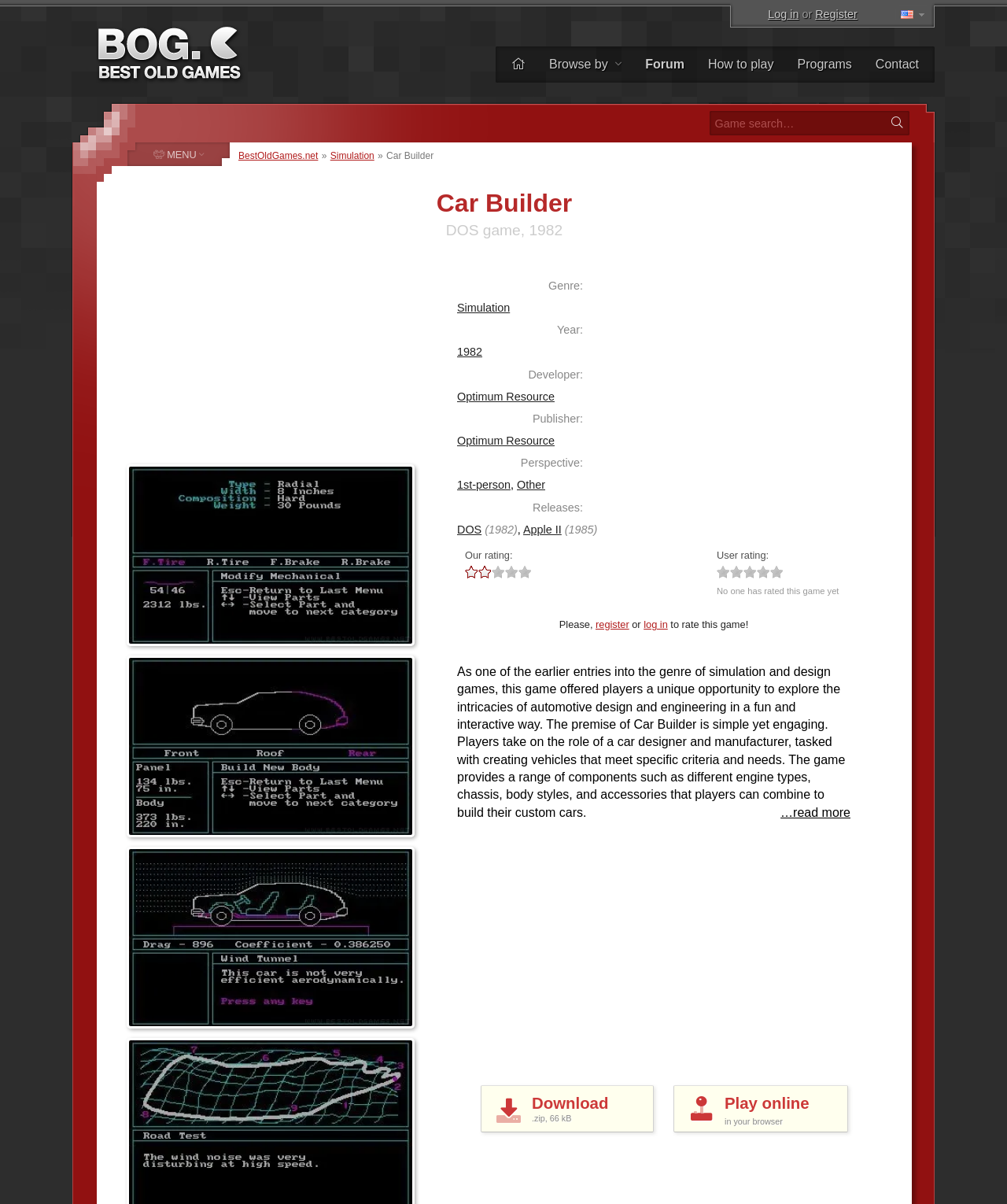Locate the bounding box coordinates of the element to click to perform the following action: 'Download Car Builder'. The coordinates should be given as four float values between 0 and 1, in the form of [left, top, right, bottom].

[0.477, 0.901, 0.649, 0.941]